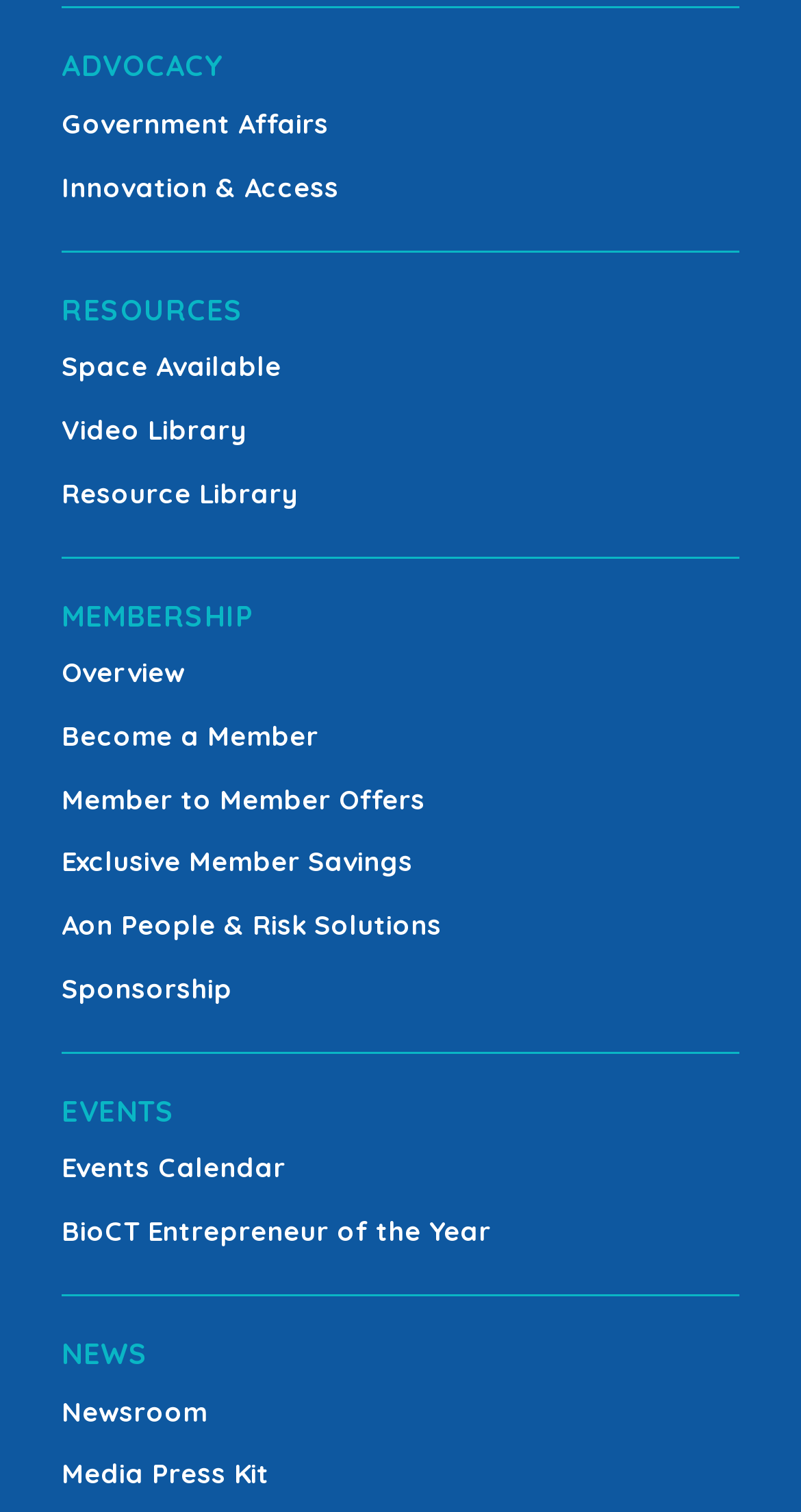Provide a short answer to the following question with just one word or phrase: What is the last link under the MEMBERSHIP category?

Sponsorship